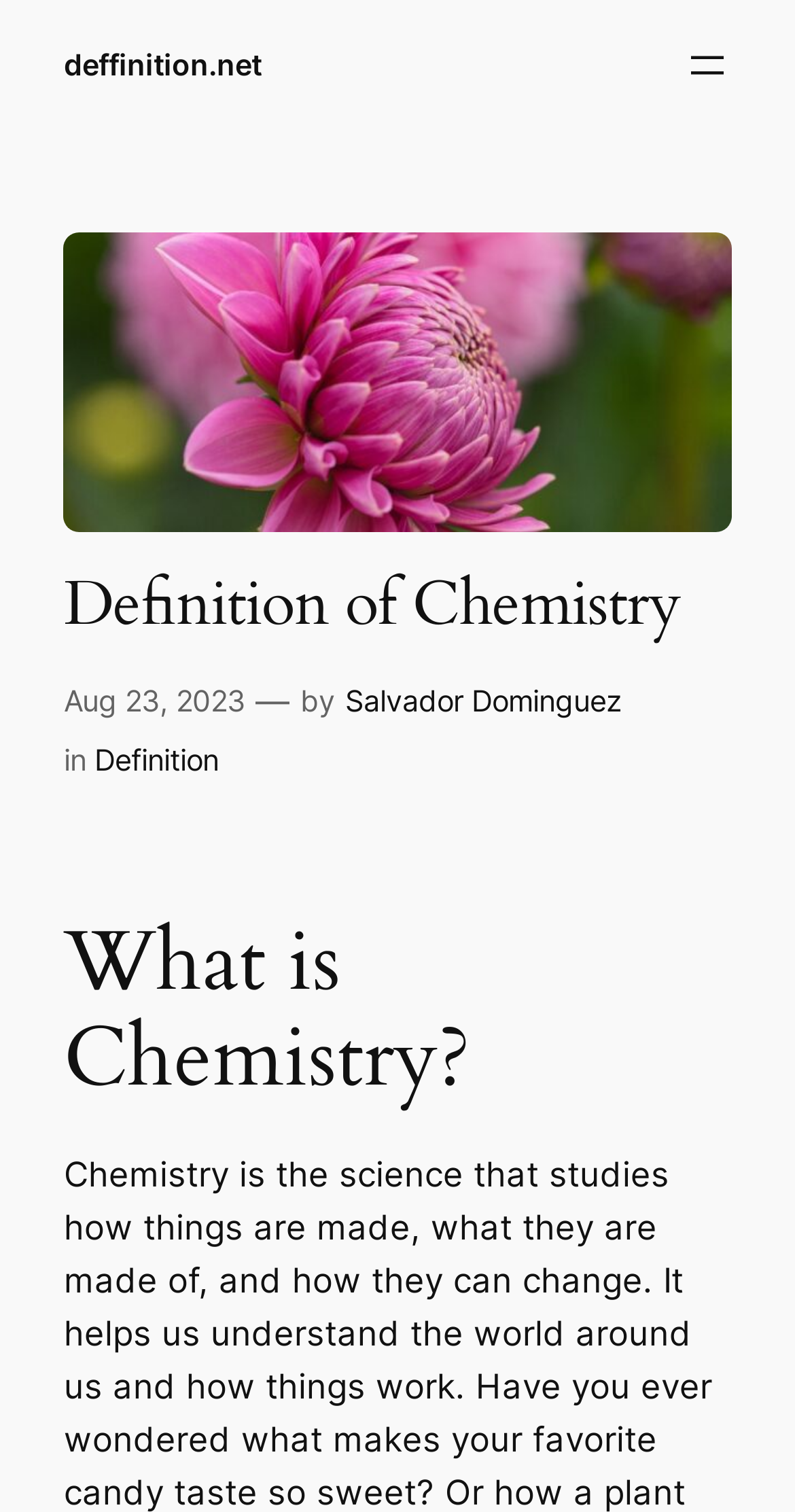What is the purpose of the button in the top right corner?
Please provide a comprehensive answer based on the details in the screenshot.

The purpose of the button can be inferred from its label 'Open menu', which suggests that it is used to open a menu or navigation options.